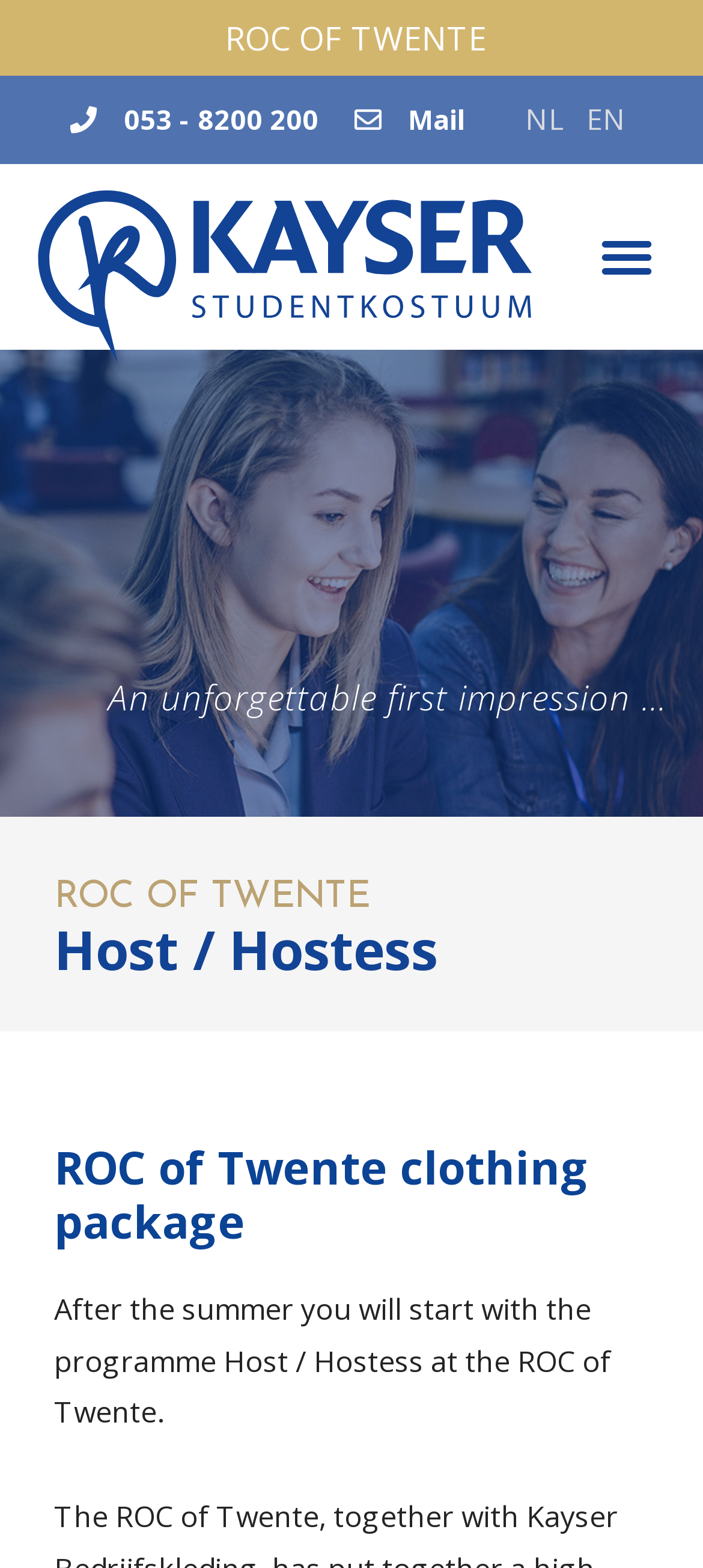Is the menu toggle button expanded?
Kindly offer a comprehensive and detailed response to the question.

I found the answer by looking at the button element with the text 'Menu Toggle' and its property 'expanded' which is set to False. This suggests that the menu toggle button is not expanded.